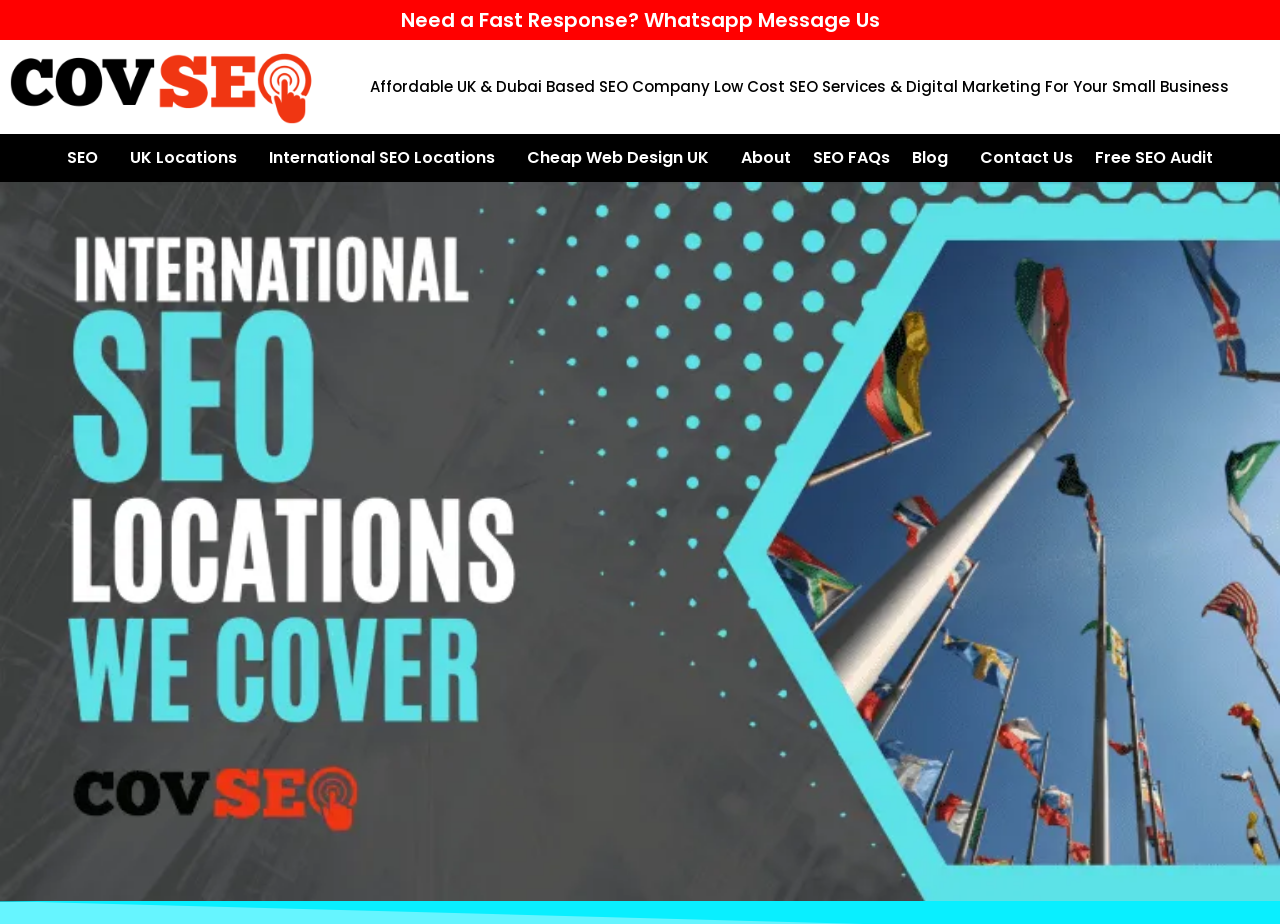Determine the bounding box coordinates for the clickable element required to fulfill the instruction: "Get a Free SEO Audit". Provide the coordinates as four float numbers between 0 and 1, i.e., [left, top, right, bottom].

[0.847, 0.155, 0.956, 0.186]